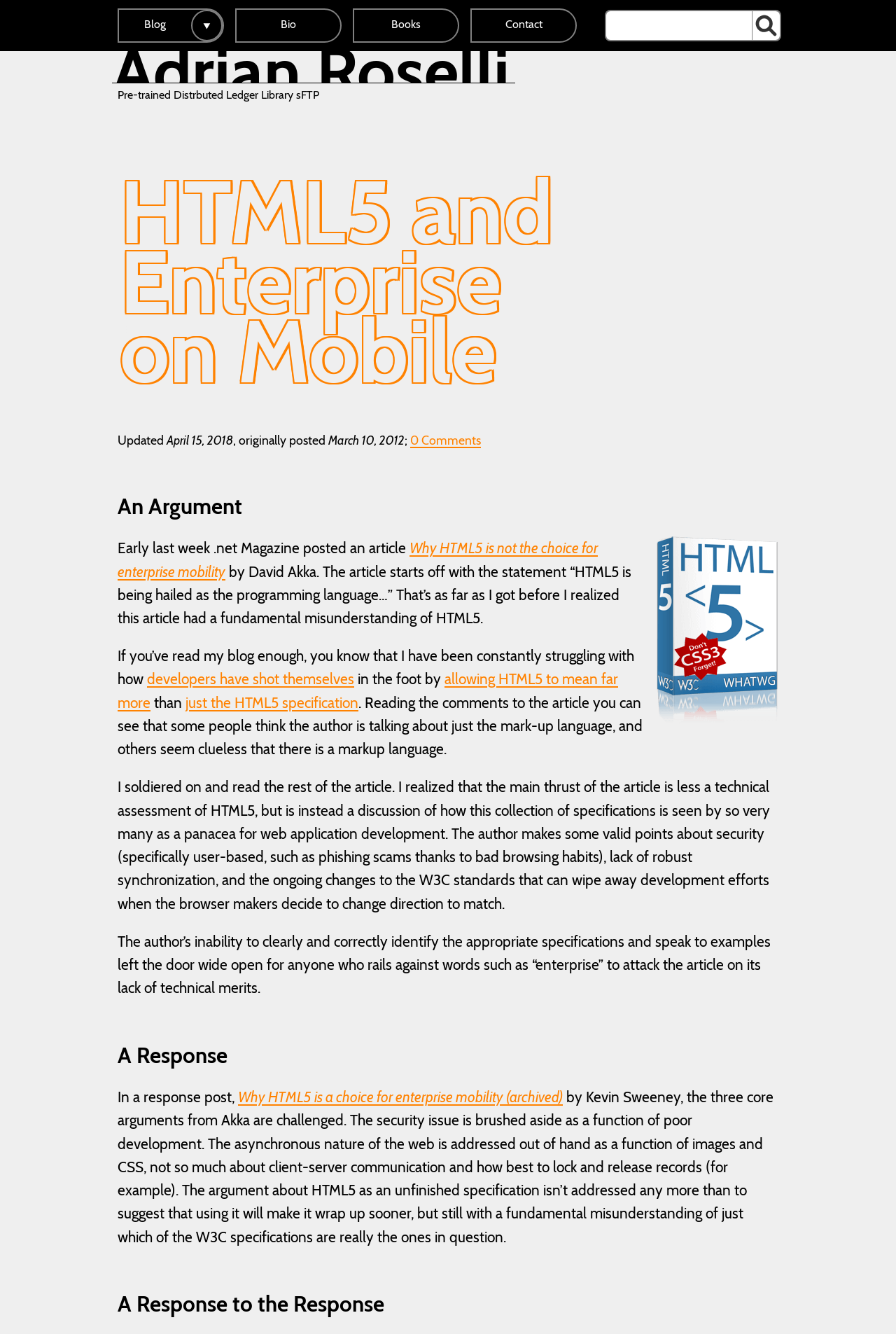What is the author's concern about security?
Please provide a full and detailed response to the question.

The author mentions that one of the valid points made by the original article is the concern about security, specifically user-based security issues such as phishing scams, which can be exacerbated by bad browsing habits.